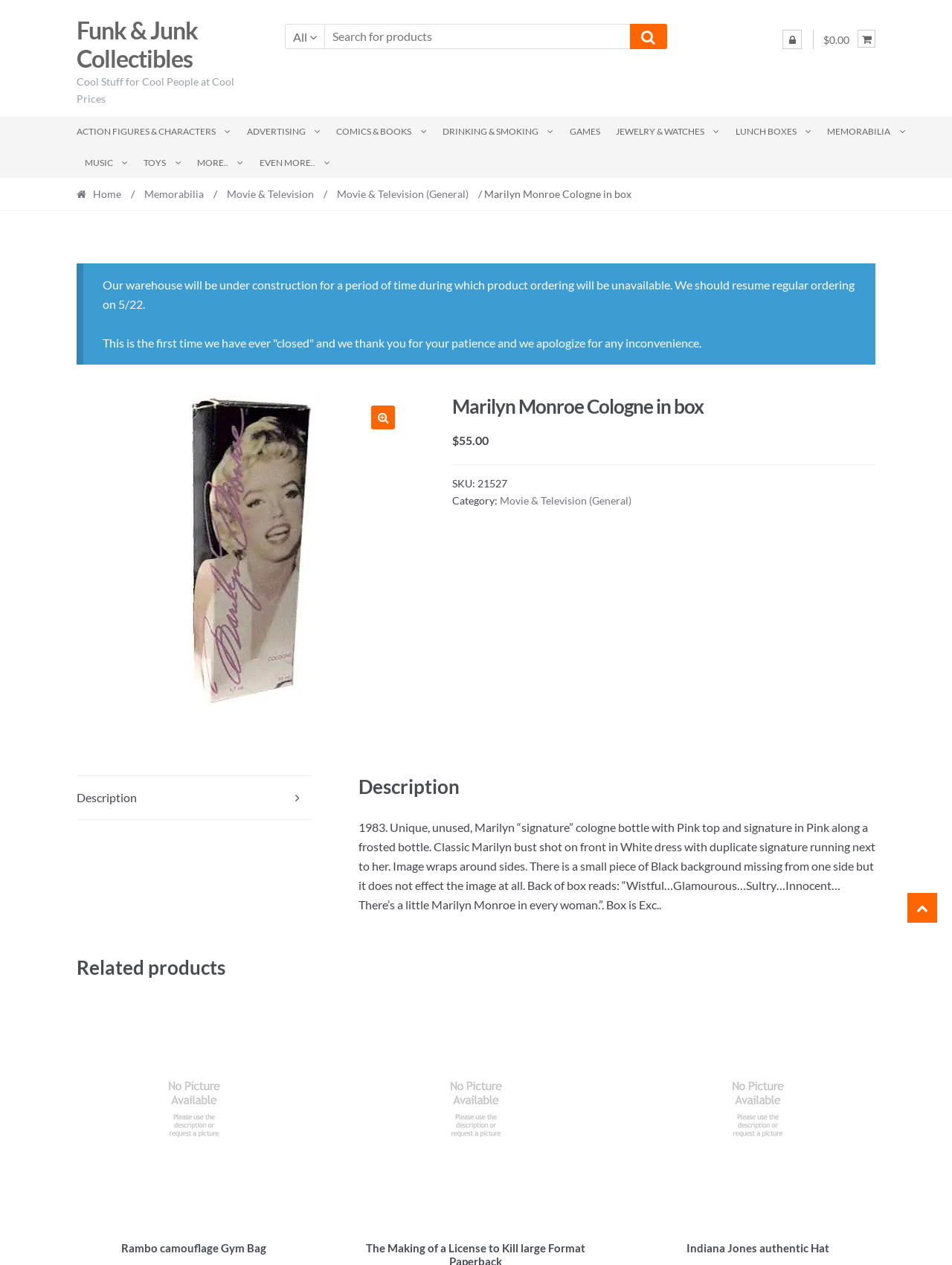Please determine the bounding box coordinates of the area that needs to be clicked to complete this task: 'Search for products'. The coordinates must be four float numbers between 0 and 1, formatted as [left, top, right, bottom].

[0.341, 0.019, 0.662, 0.039]